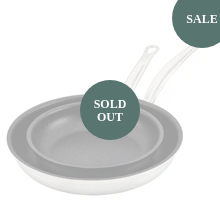What type of handles do the skillets have?
Use the image to answer the question with a single word or phrase.

Elegant curved handles